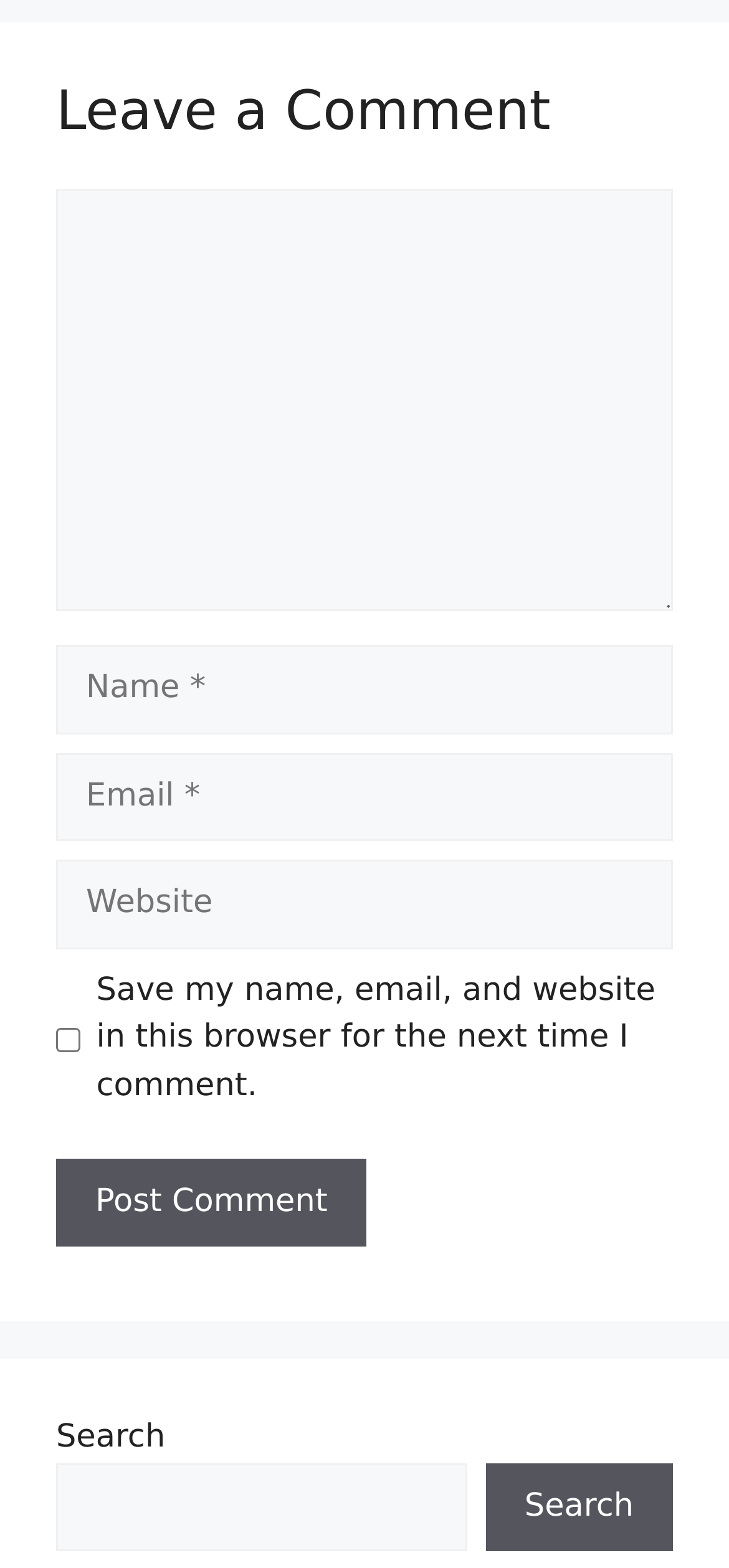Please predict the bounding box coordinates of the element's region where a click is necessary to complete the following instruction: "enter your name". The coordinates should be represented by four float numbers between 0 and 1, i.e., [left, top, right, bottom].

[0.077, 0.412, 0.923, 0.468]